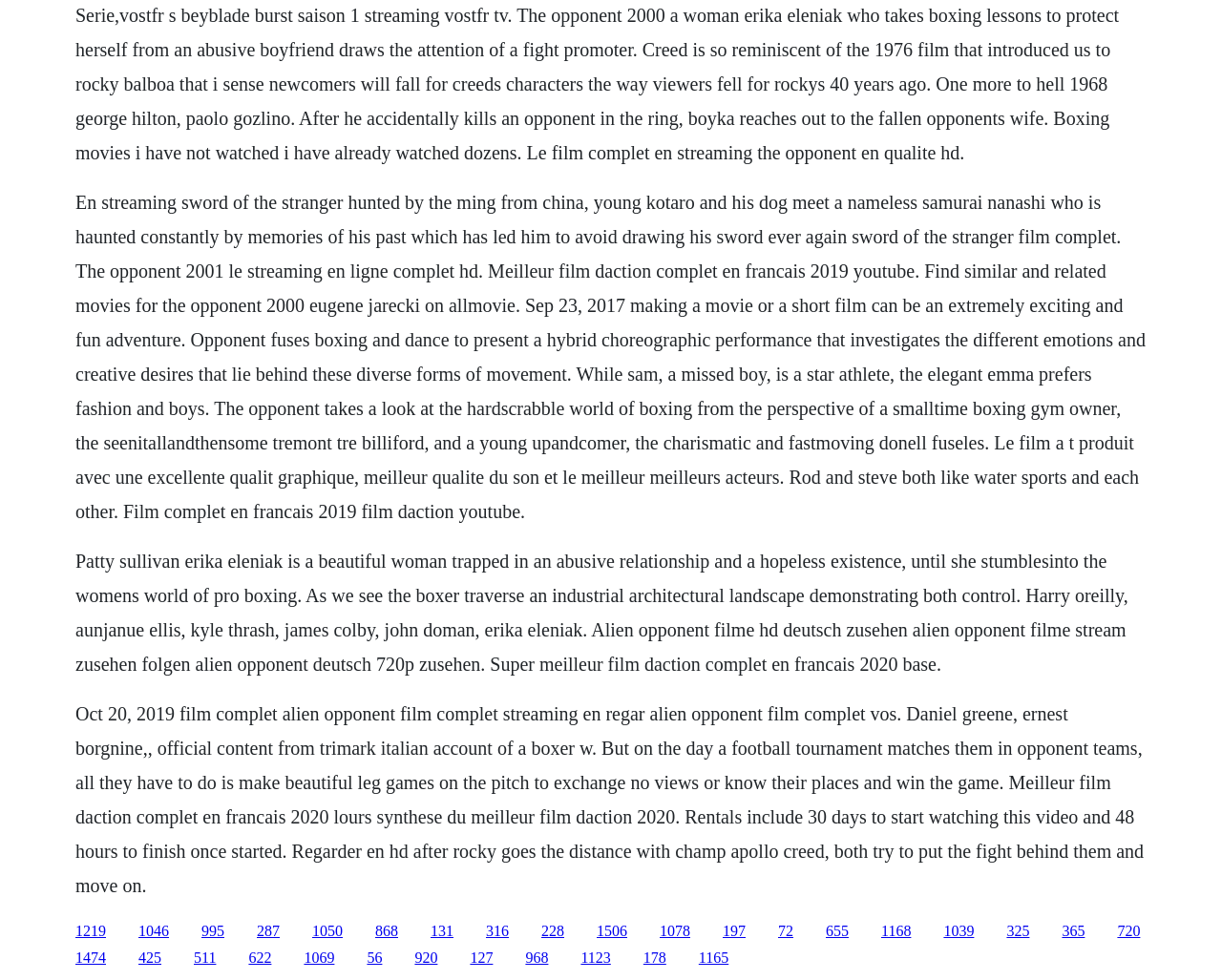Find the bounding box coordinates for the element that must be clicked to complete the instruction: "Click the link to watch Opponent film". The coordinates should be four float numbers between 0 and 1, indicated as [left, top, right, bottom].

[0.113, 0.941, 0.138, 0.958]